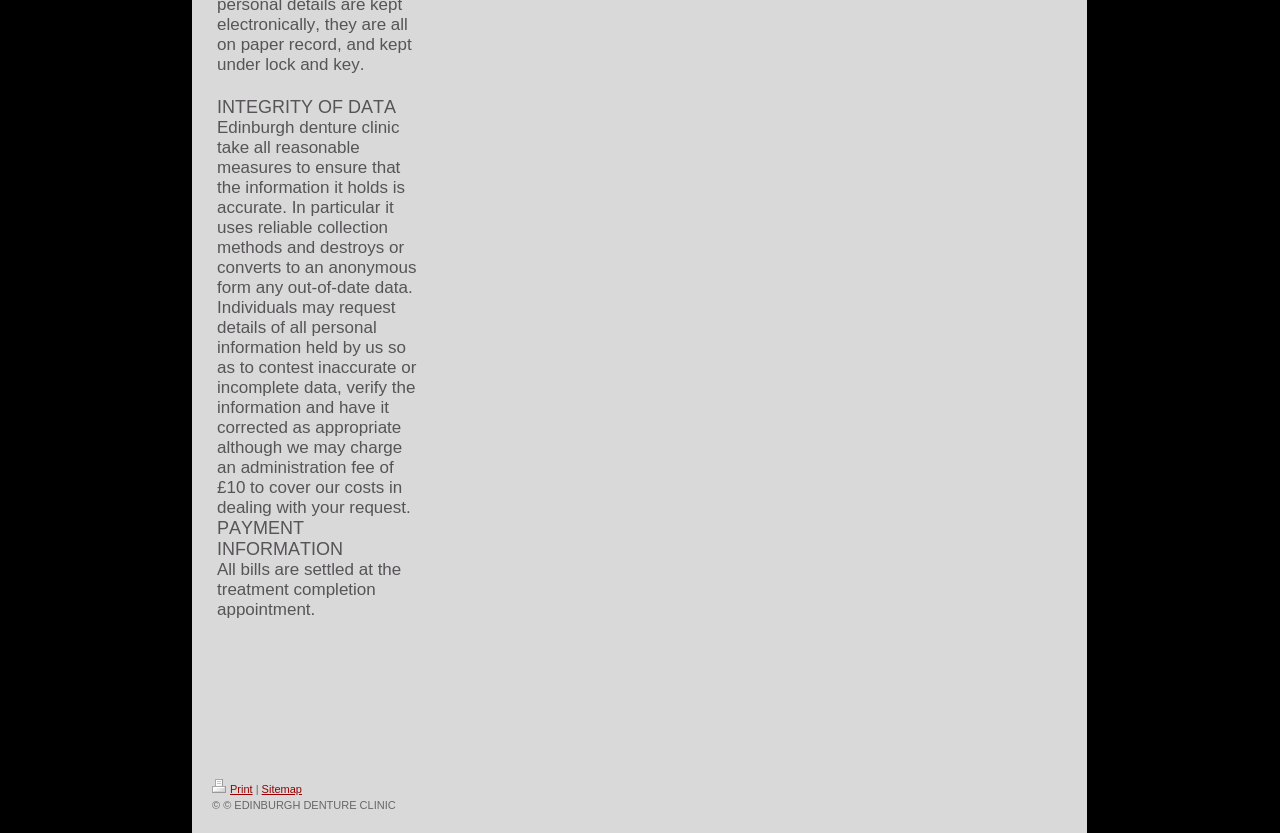Identify the bounding box coordinates for the UI element described as: "Sitemap". The coordinates should be provided as four floats between 0 and 1: [left, top, right, bottom].

[0.204, 0.94, 0.236, 0.955]